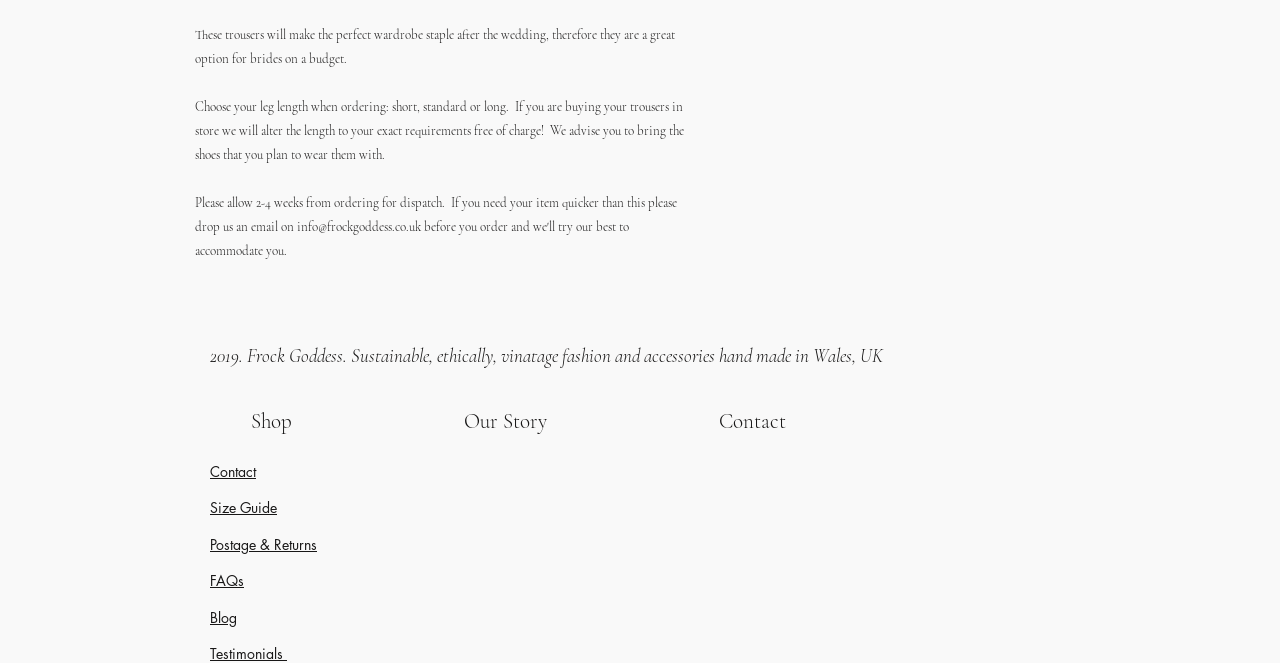Determine the bounding box coordinates for the region that must be clicked to execute the following instruction: "View 'Size Guide'".

[0.164, 0.752, 0.216, 0.78]